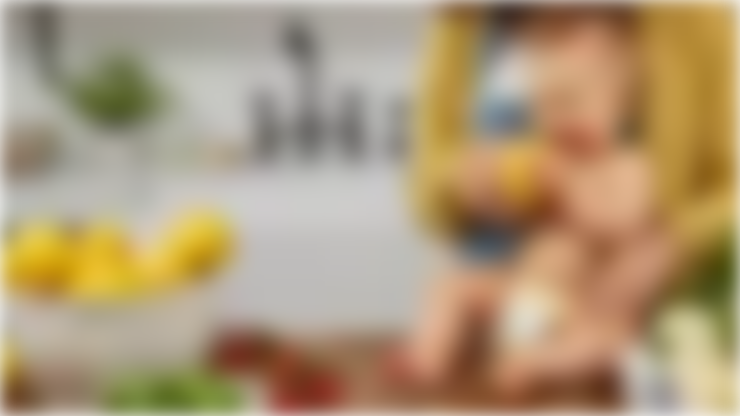Summarize the image with a detailed caption.

The image captures a warm and inviting scene in a kitchen setting. A nurturing adult, dressed in a bright yellow sweater, lovingly holds a young child, highlighting the bond between them. The child is playfully interacting with items in a bowl, surrounded by vibrant yellow lemons, green herbs, and various colorful ingredients that suggest a culinary activity. The background reveals a modern kitchen aesthetic, emphasizing a blend of family life and cooking, making it a heartwarming portrayal of togetherness and the joy of creating meals. This scene beautifully reflects the essence of home cooking and the importance of sharing experiences with loved ones.